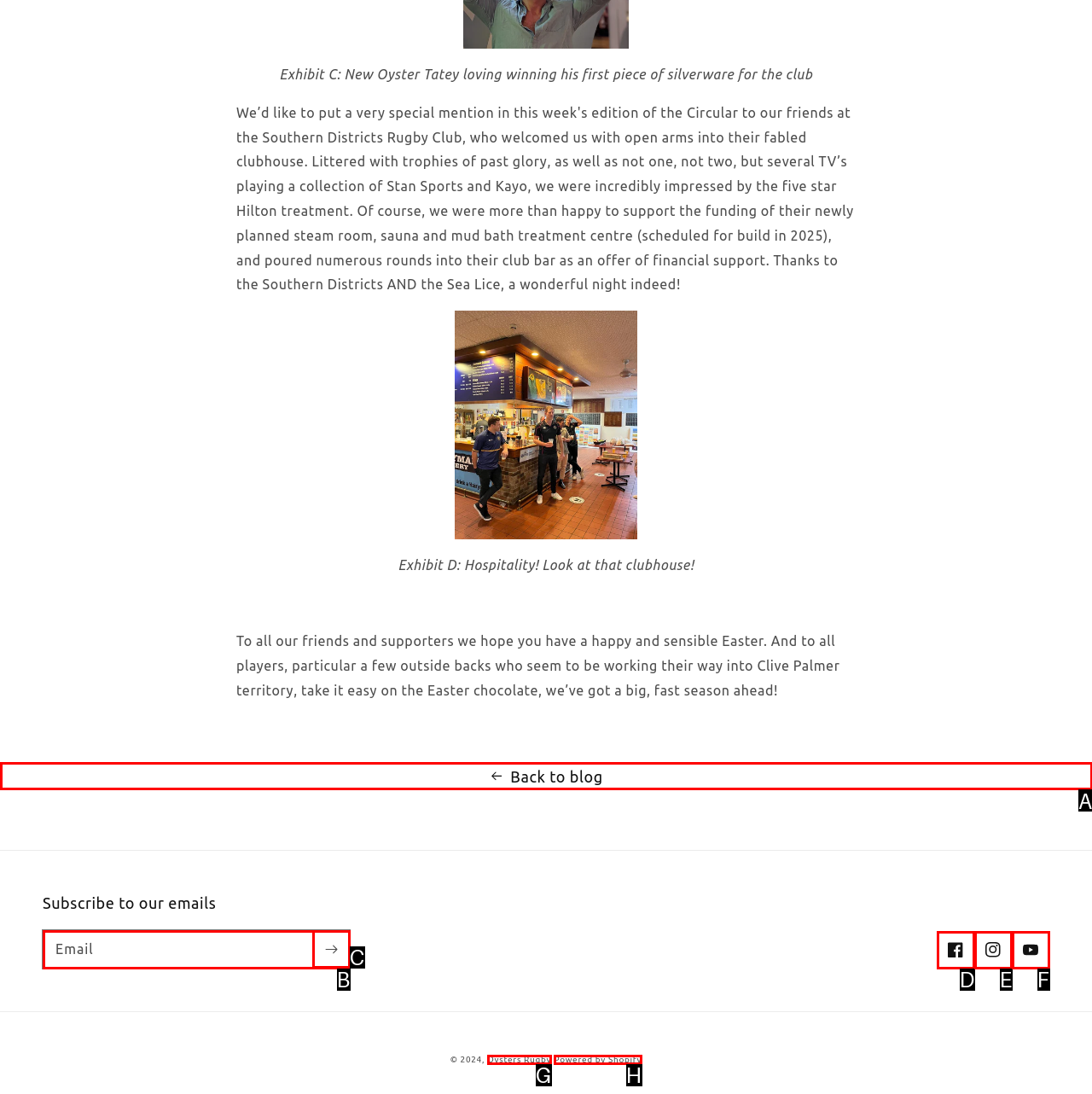Select the letter of the UI element you need to click on to fulfill this task: Go back to blog. Write down the letter only.

A